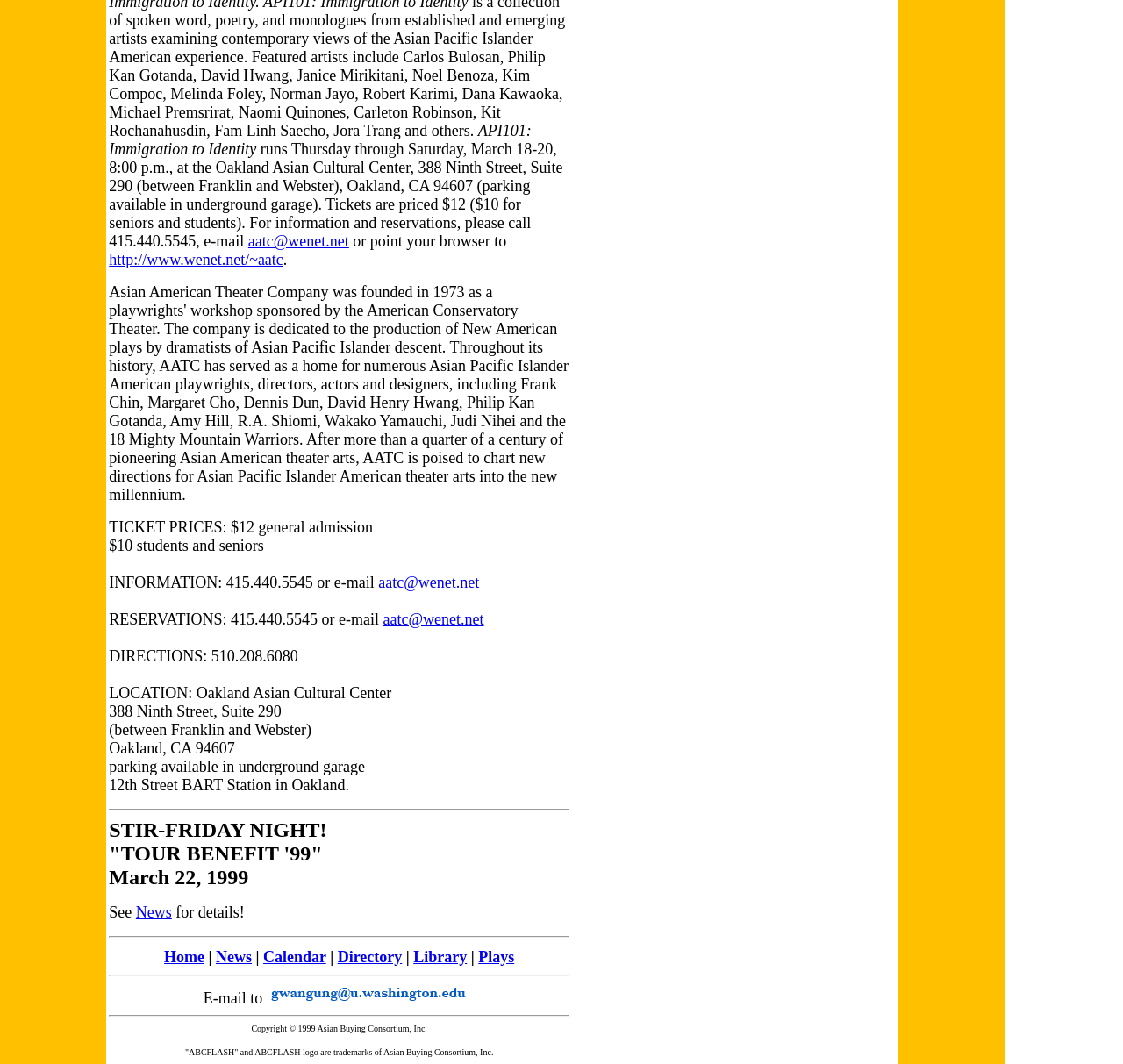Determine the bounding box coordinates of the clickable element to complete this instruction: "Check ticket prices". Provide the coordinates in the format of four float numbers between 0 and 1, [left, top, right, bottom].

[0.097, 0.487, 0.332, 0.504]